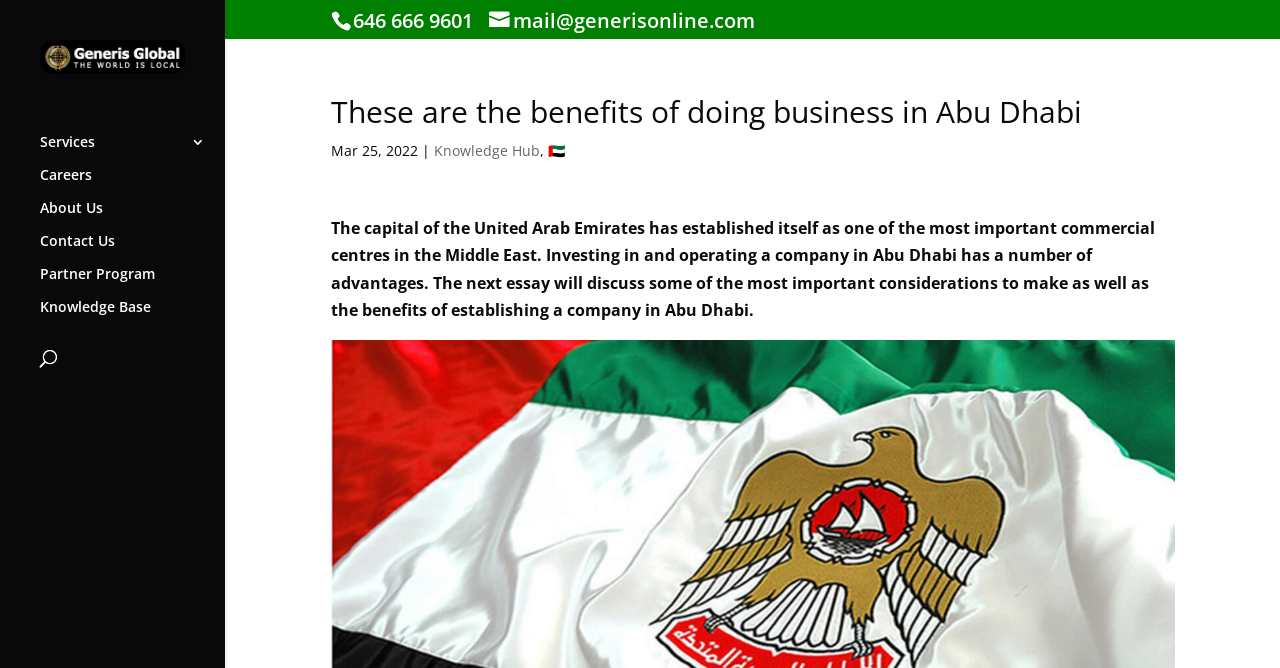Give a detailed explanation of the elements present on the webpage.

The webpage appears to be a business-related page, likely a company's website, with a focus on Abu Dhabi as a commercial center. At the top, there is a phone number "646 666 9601" and an email address "mail@generisonline.com" displayed prominently. 

To the left, there is a vertical menu with several links, including "Generis Global Legal Services", "Services 3", "Careers", "About Us", "Contact Us", "Partner Program", and "Knowledge Base". Above this menu, there is a search bar with a placeholder text "Search for:". 

The main content of the page is headed by a title "These are the benefits of doing business in Abu Dhabi", which is followed by a date "Mar 25, 2022" and a link to "Knowledge Hub". There is also a flag icon 🇦🇪, likely representing the United Arab Emirates. 

Below the title, there is a paragraph of text that describes the benefits of doing business in Abu Dhabi, mentioning its establishment as a commercial center in the Middle East and the advantages of investing in and operating a company there.